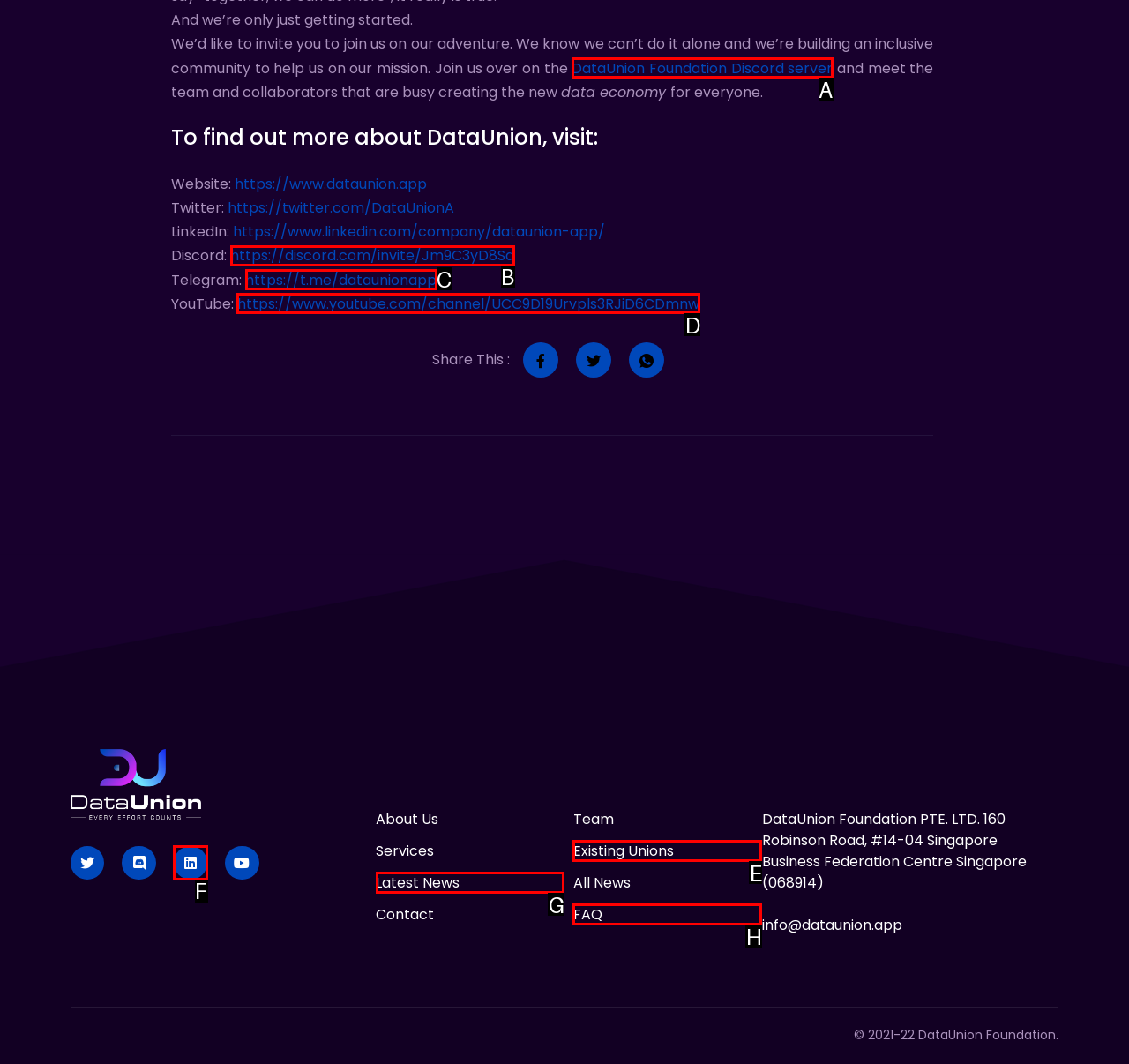Choose the HTML element that should be clicked to accomplish the task: Watch DataUnion on YouTube. Answer with the letter of the chosen option.

D